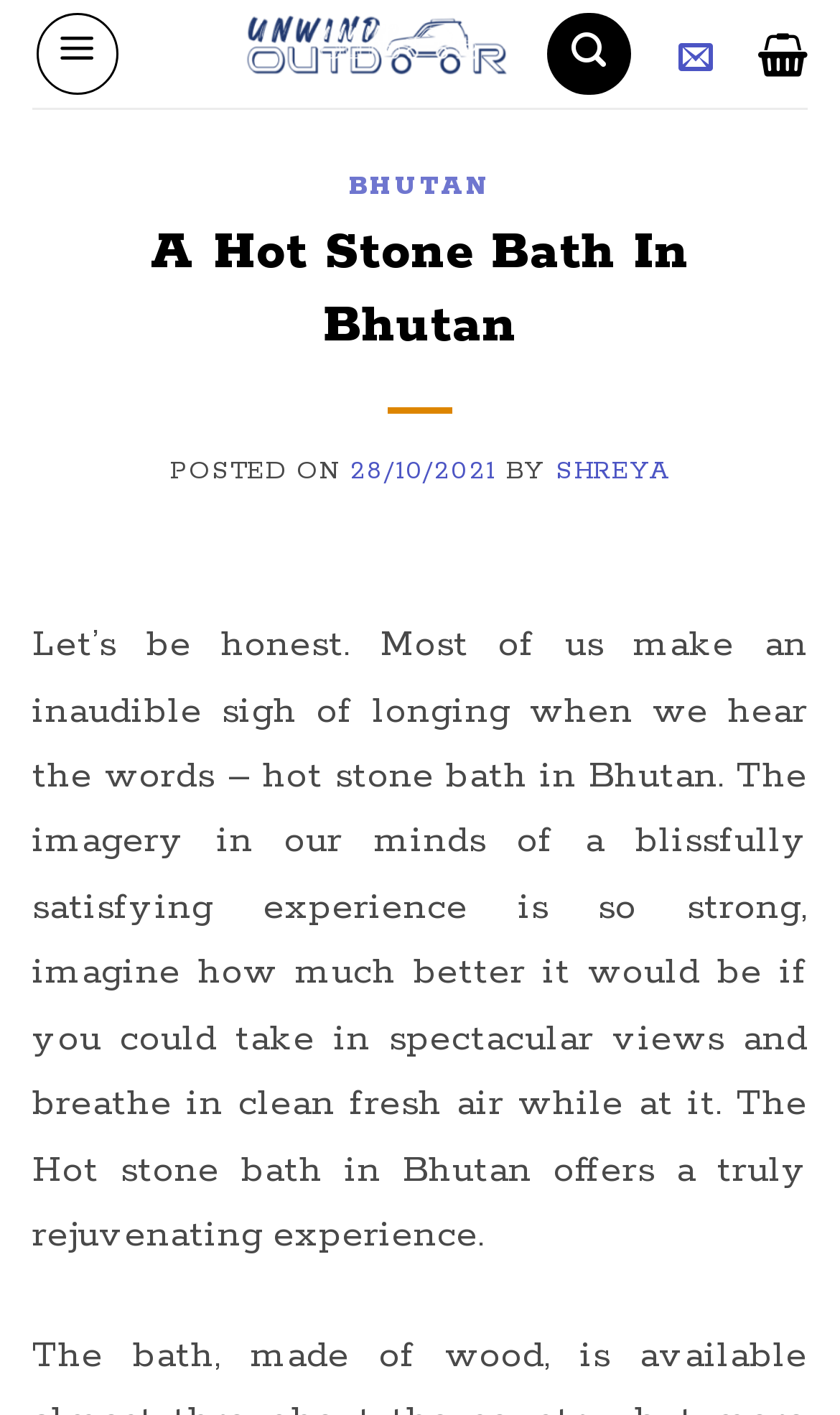Who is the author of the article?
Please respond to the question with a detailed and informative answer.

I found the author's name by examining the article's metadata, where I saw a link element with the text 'SHREYA' next to the 'BY' label. This indicates that SHREYA is the author of the article.